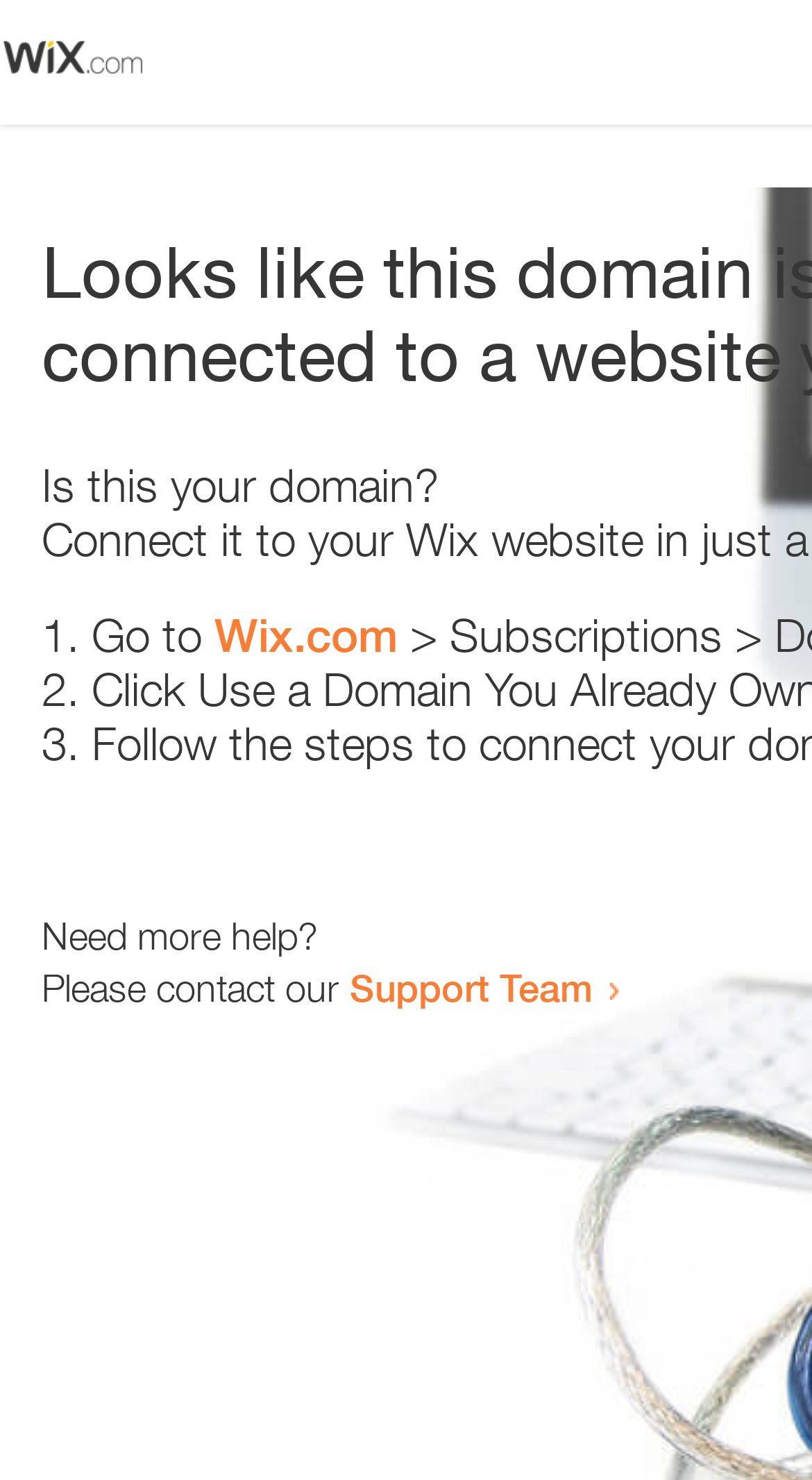Identify the bounding box for the UI element that is described as follows: "Support Team".

[0.431, 0.652, 0.731, 0.682]